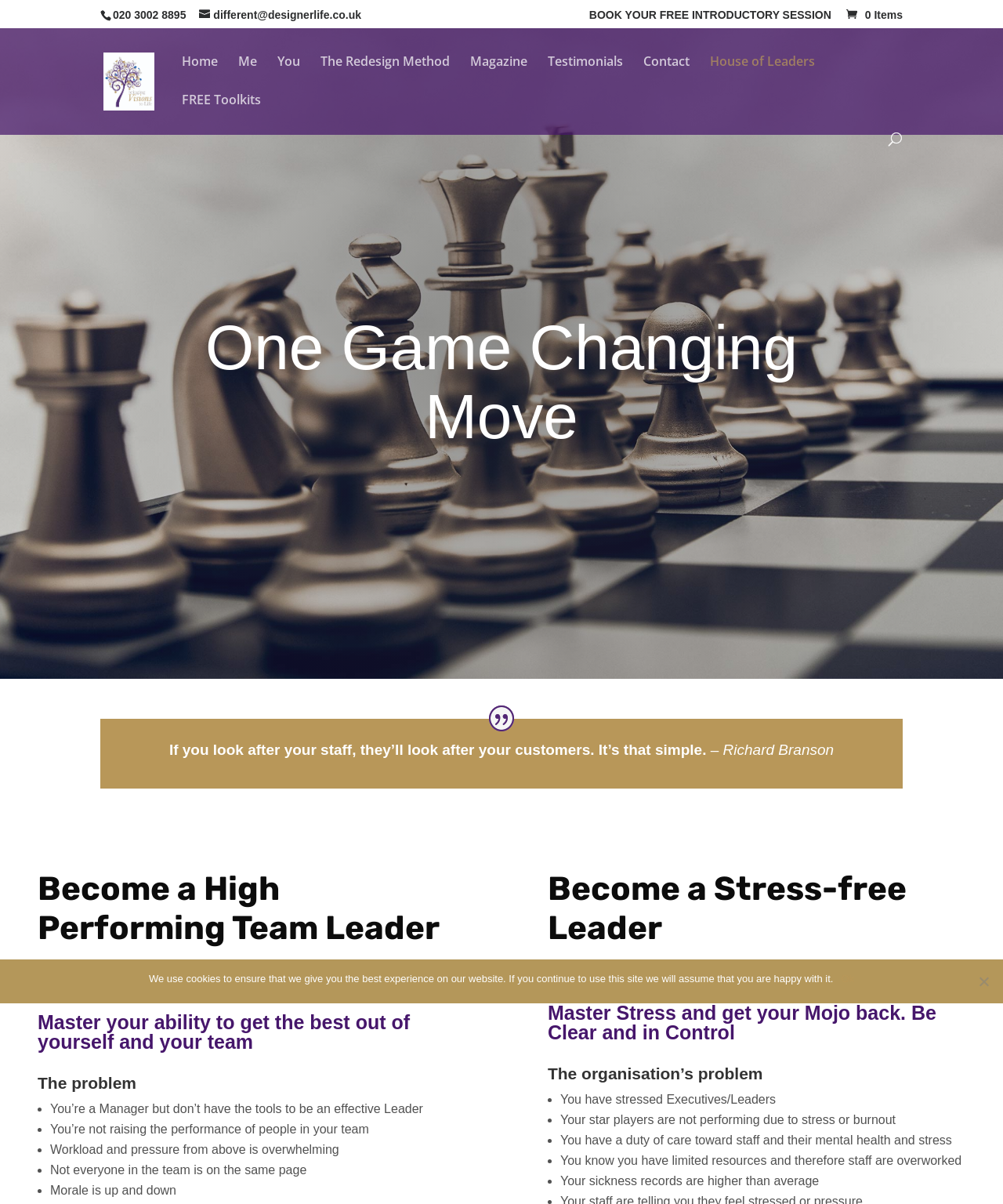Can you show the bounding box coordinates of the region to click on to complete the task described in the instruction: "Visit the home page"?

[0.181, 0.046, 0.217, 0.078]